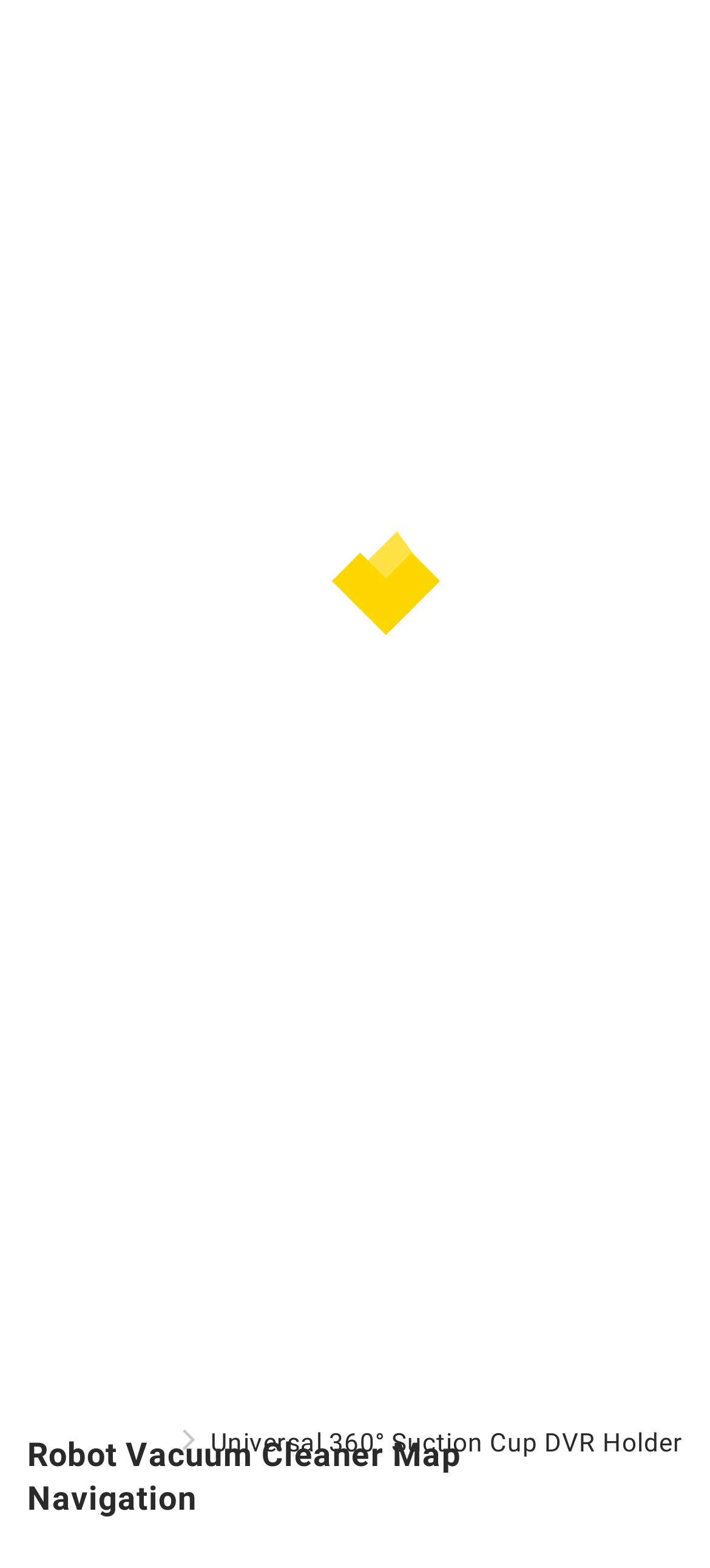What is the name of the shopping website?
Refer to the image and provide a one-word or short phrase answer.

Shopping Pitstop